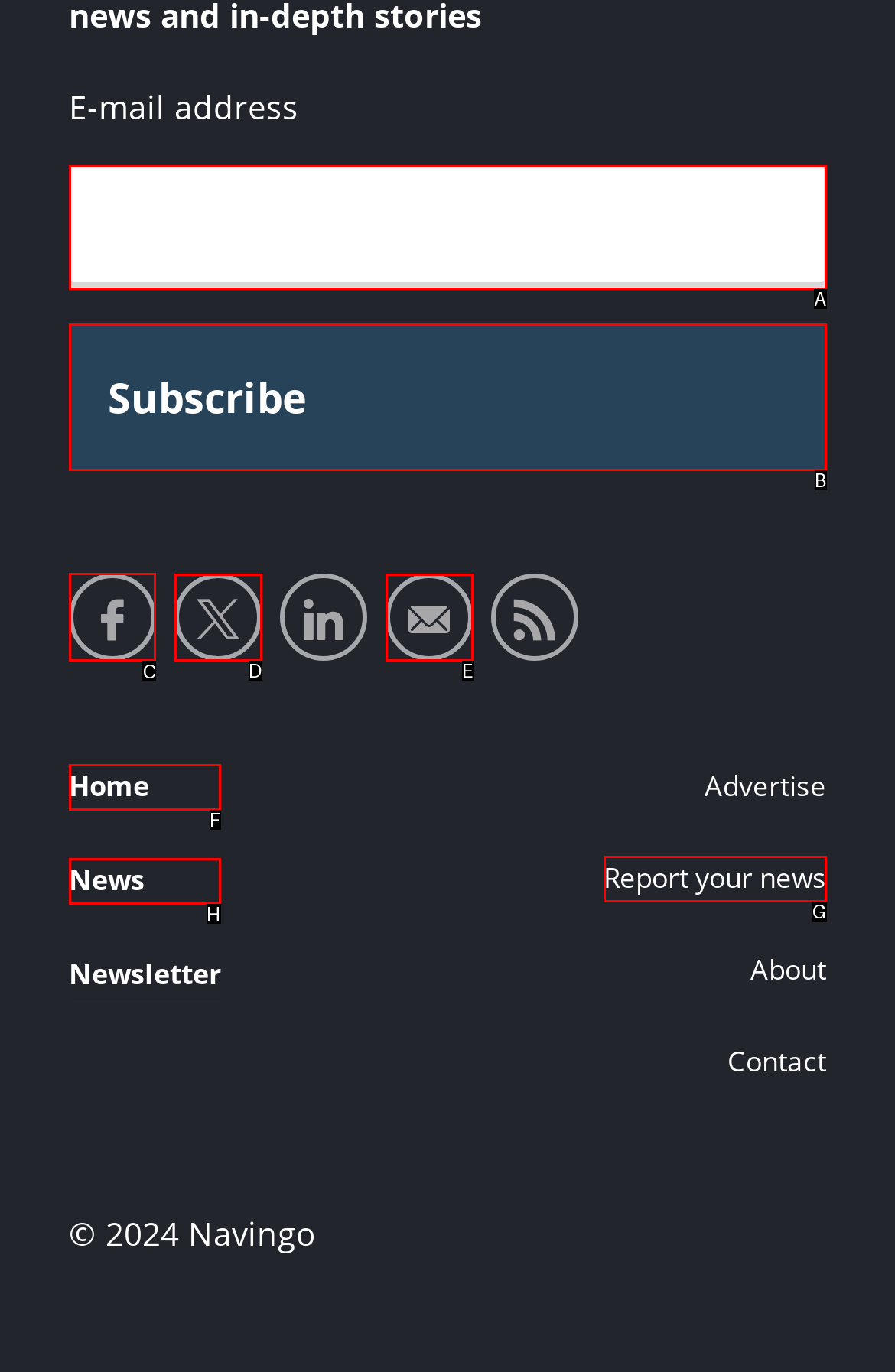Which letter corresponds to the correct option to complete the task: Visit Facebook page?
Answer with the letter of the chosen UI element.

C